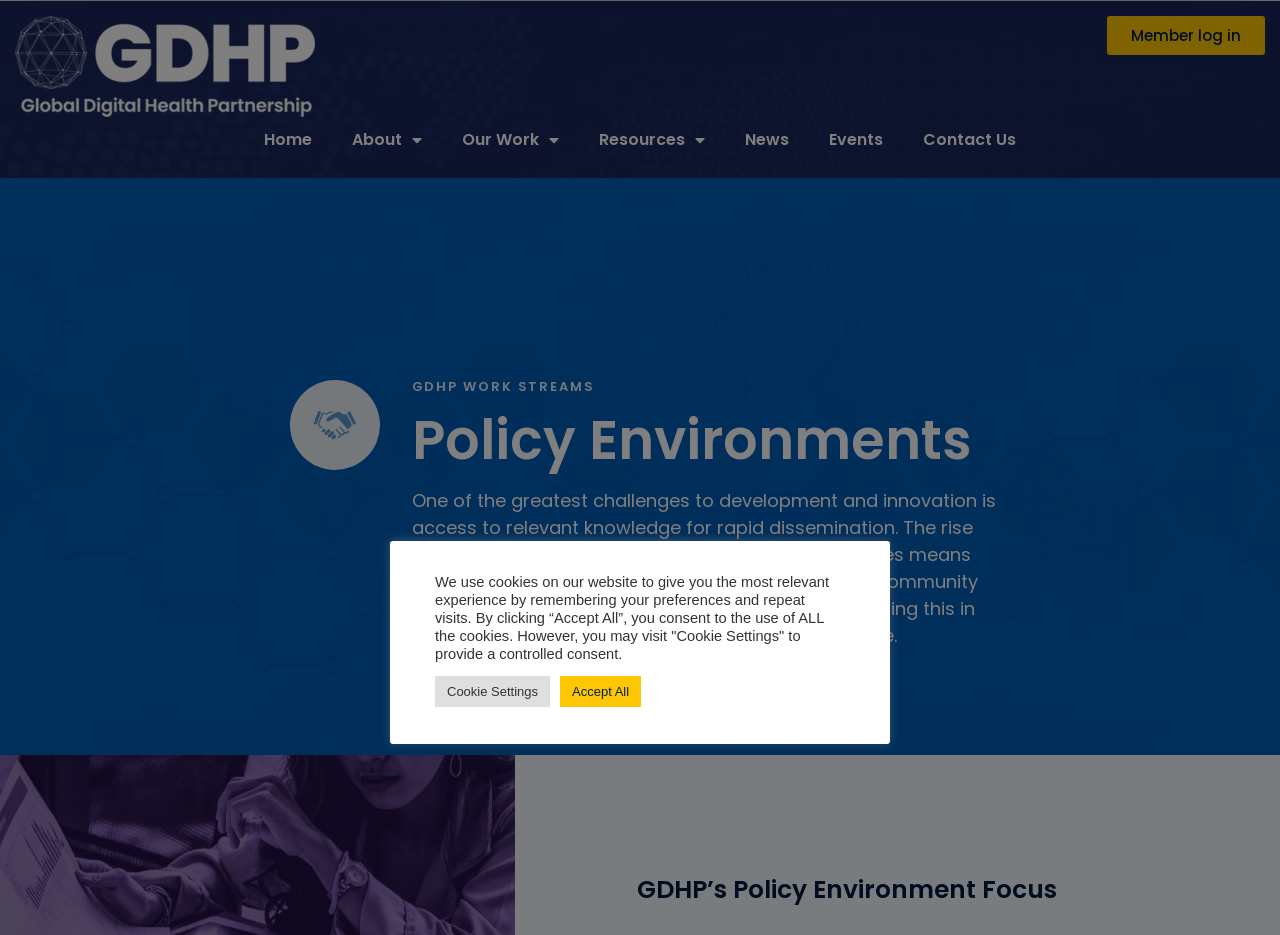What is the focus of GDHP's policy environment?
Look at the image and respond with a single word or a short phrase.

Knowledge building and innovation